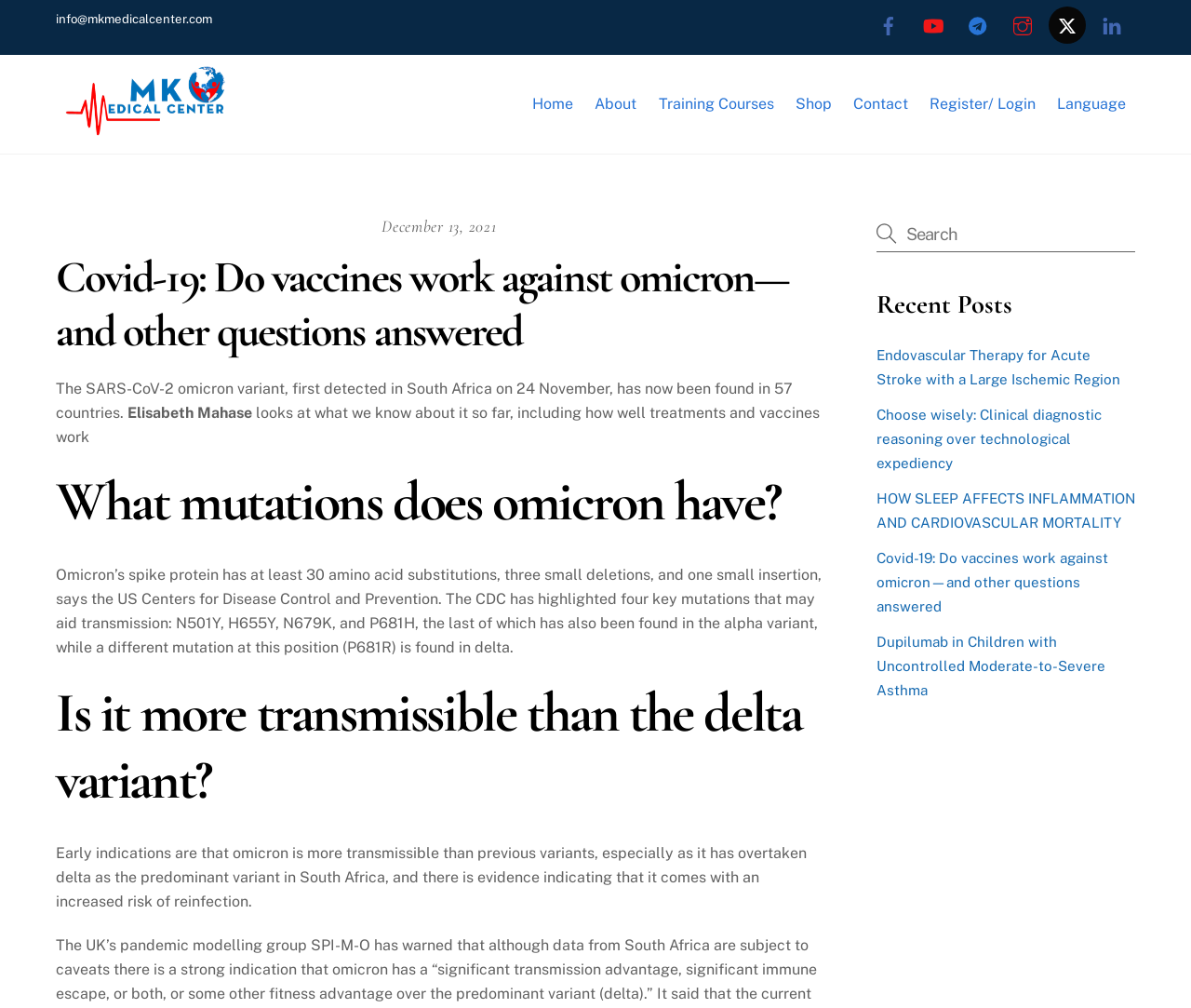Indicate the bounding box coordinates of the clickable region to achieve the following instruction: "Go to the home page."

[0.44, 0.083, 0.489, 0.123]